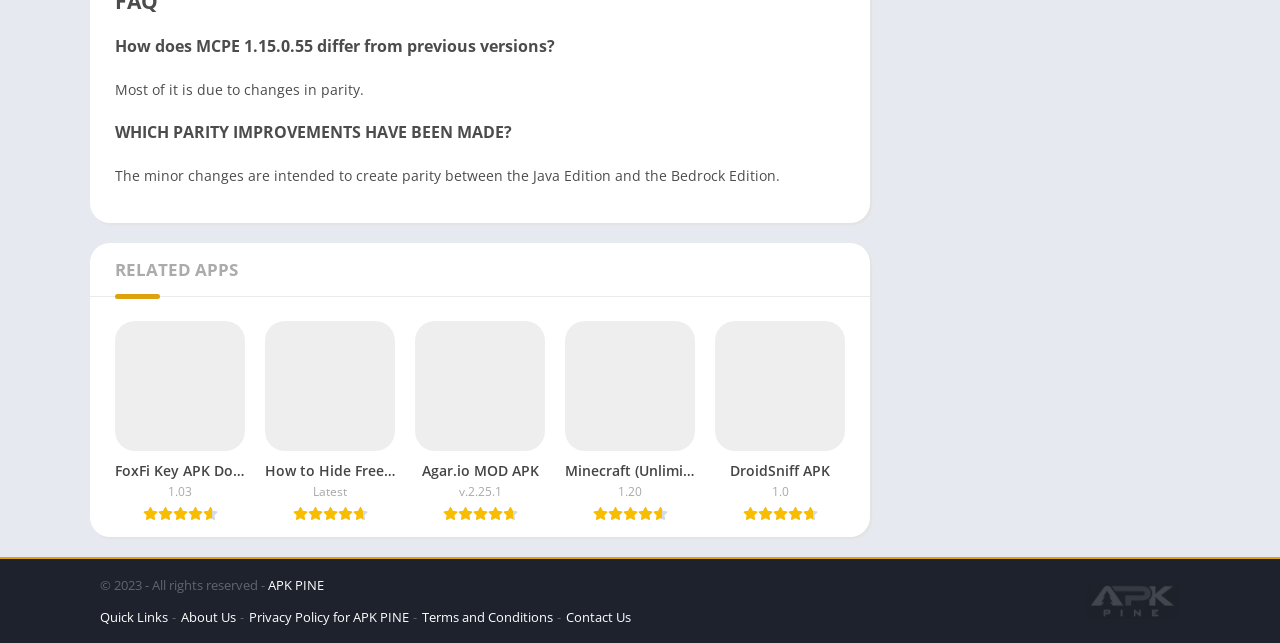Please provide the bounding box coordinates for the element that needs to be clicked to perform the following instruction: "Contact Us". The coordinates should be given as four float numbers between 0 and 1, i.e., [left, top, right, bottom].

[0.442, 0.946, 0.493, 0.974]